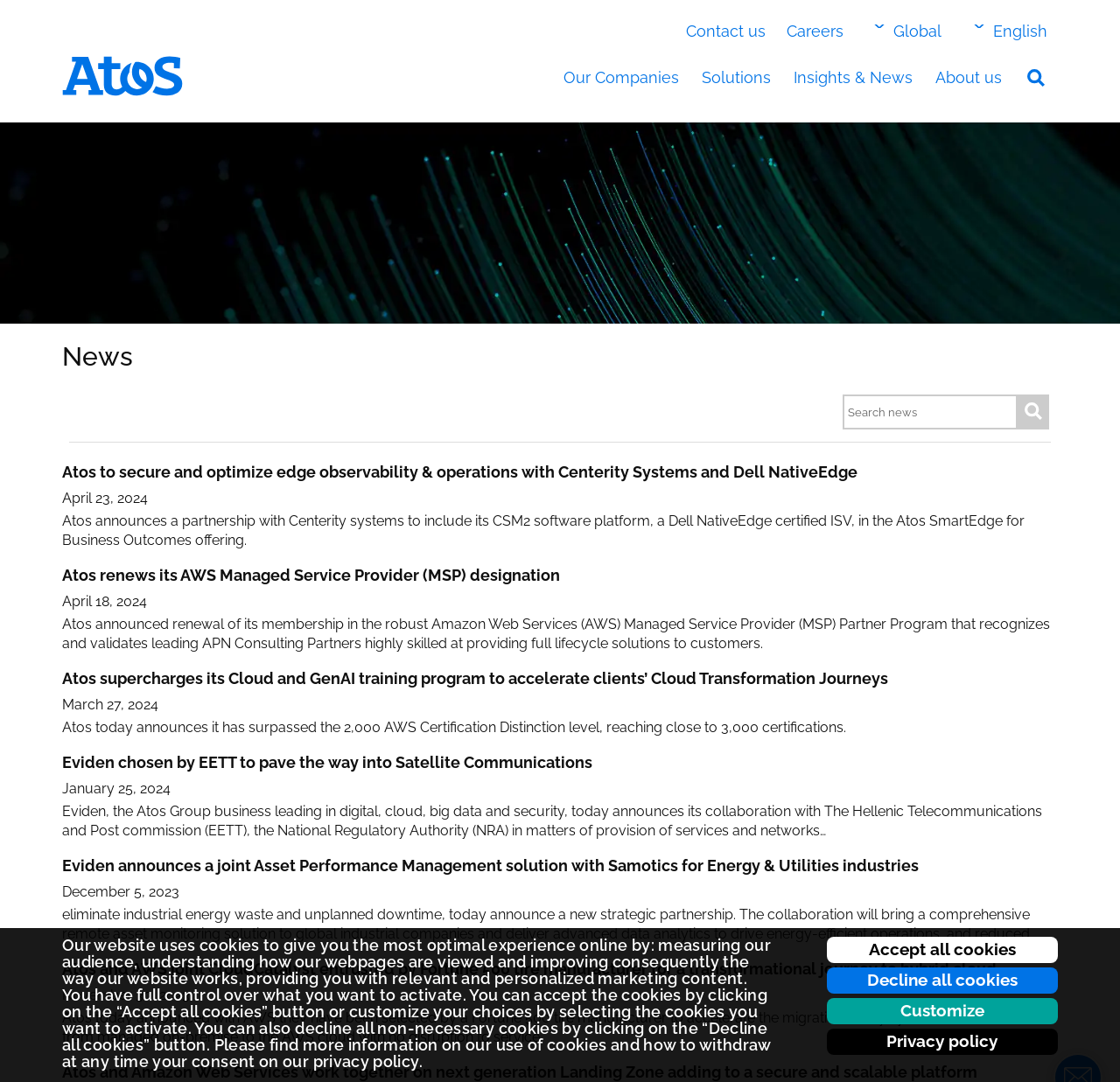Specify the bounding box coordinates of the area to click in order to follow the given instruction: "Register for the SCN Summit."

None